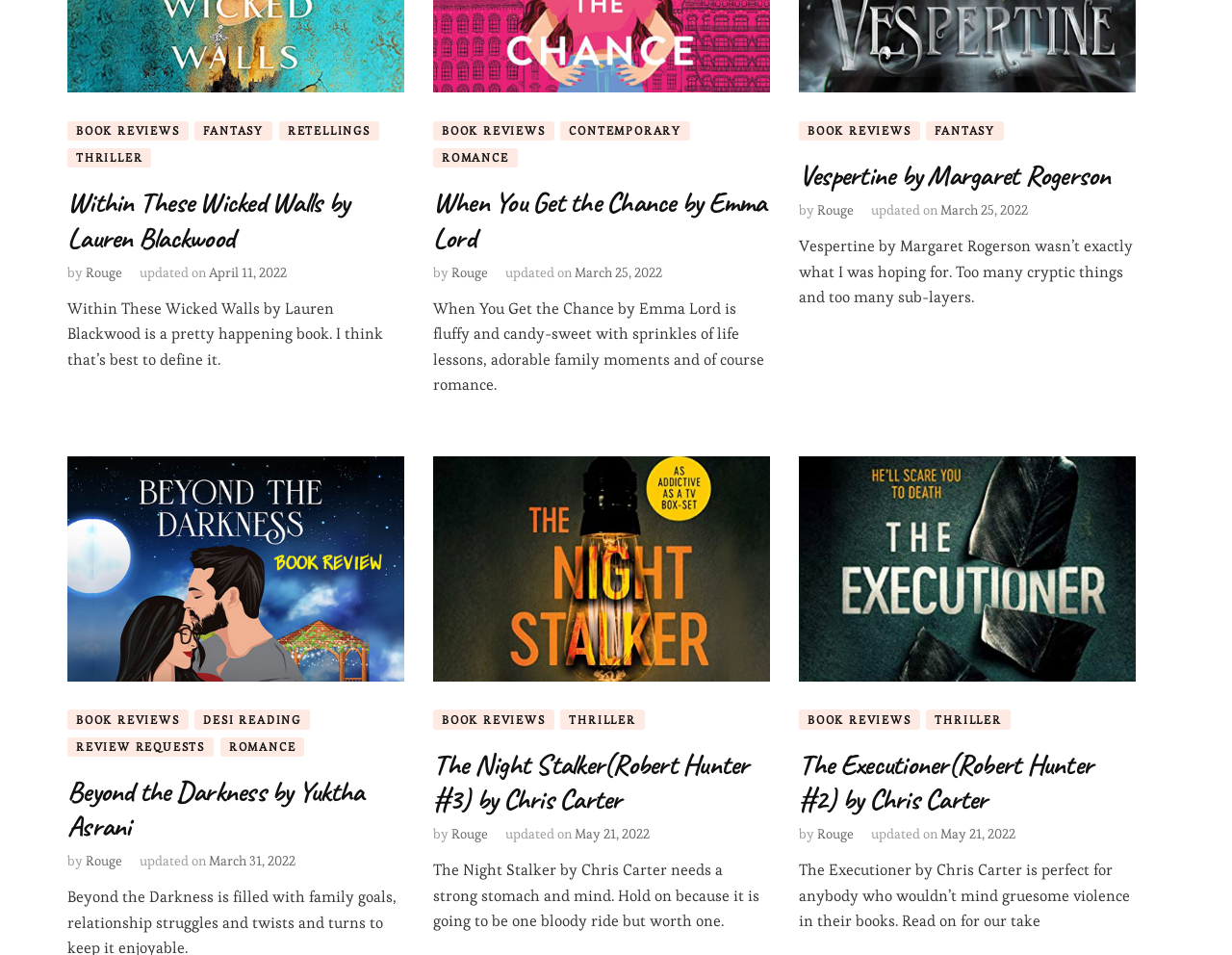Based on the element description: "Review Requests", identify the UI element and provide its bounding box coordinates. Use four float numbers between 0 and 1, [left, top, right, bottom].

[0.055, 0.772, 0.173, 0.792]